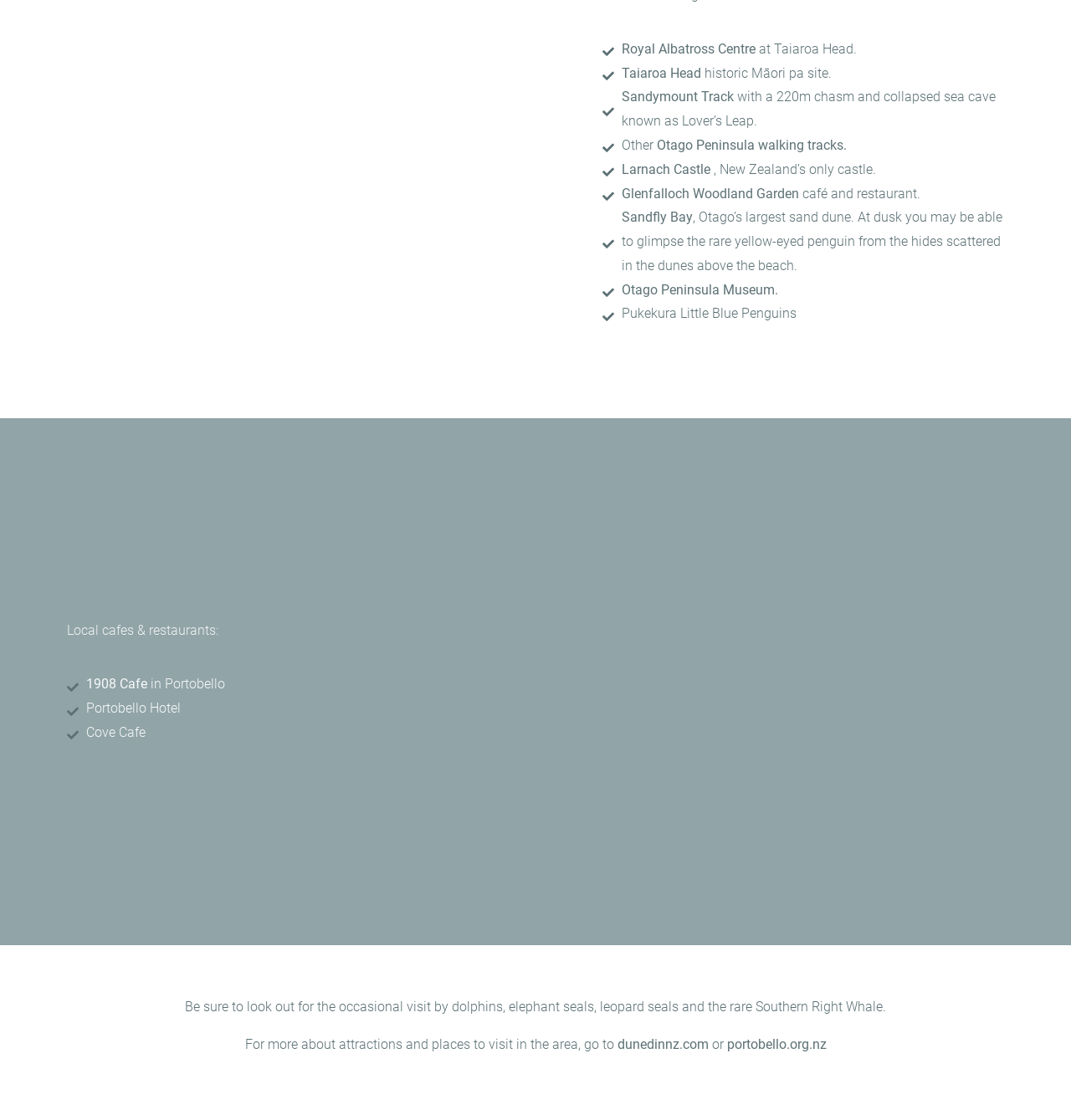Highlight the bounding box coordinates of the element you need to click to perform the following instruction: "Explore the Larnach Castle."

[0.562, 0.141, 0.938, 0.162]